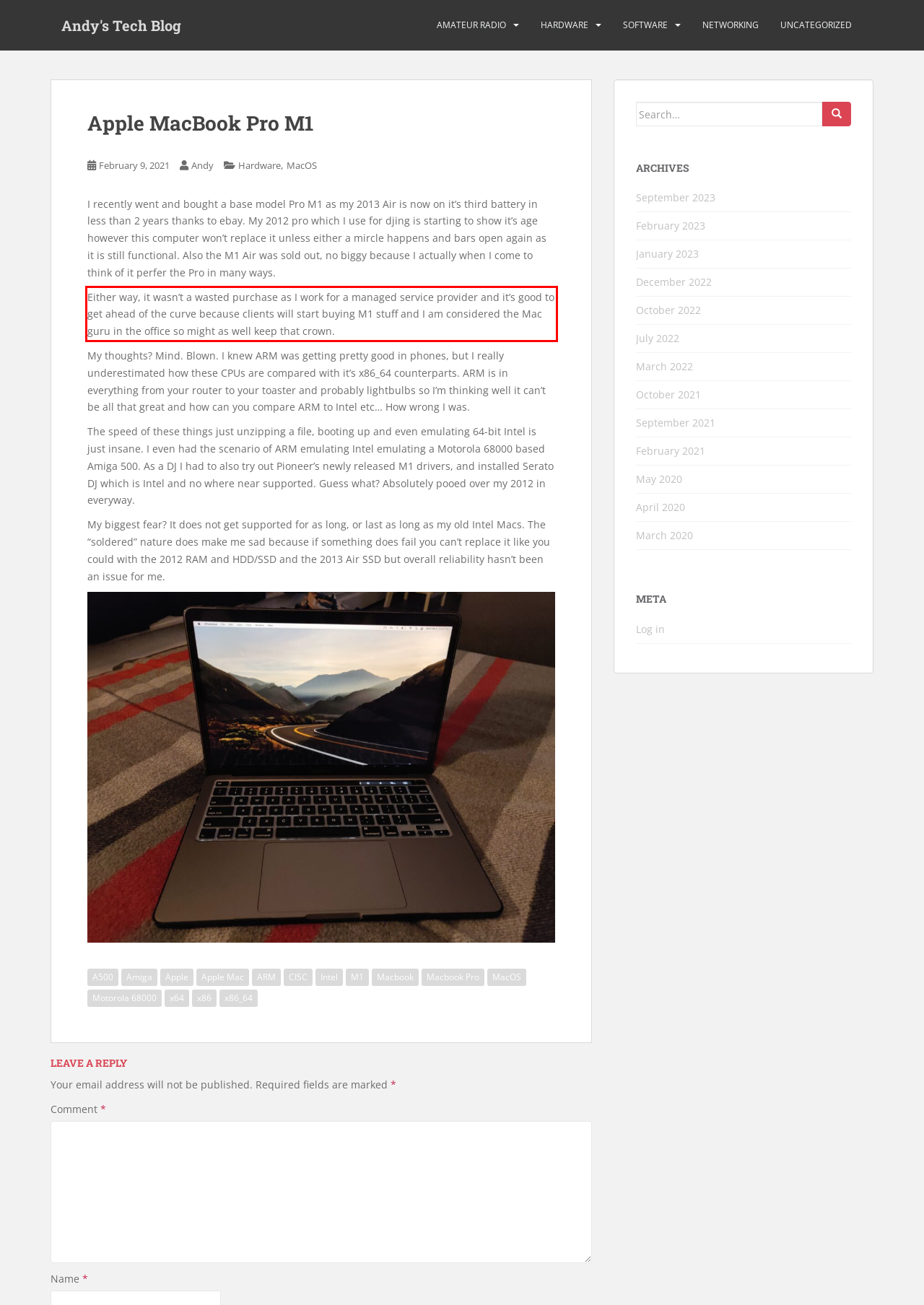Inspect the webpage screenshot that has a red bounding box and use OCR technology to read and display the text inside the red bounding box.

Either way, it wasn’t a wasted purchase as I work for a managed service provider and it’s good to get ahead of the curve because clients will start buying M1 stuff and I am considered the Mac guru in the office so might as well keep that crown.